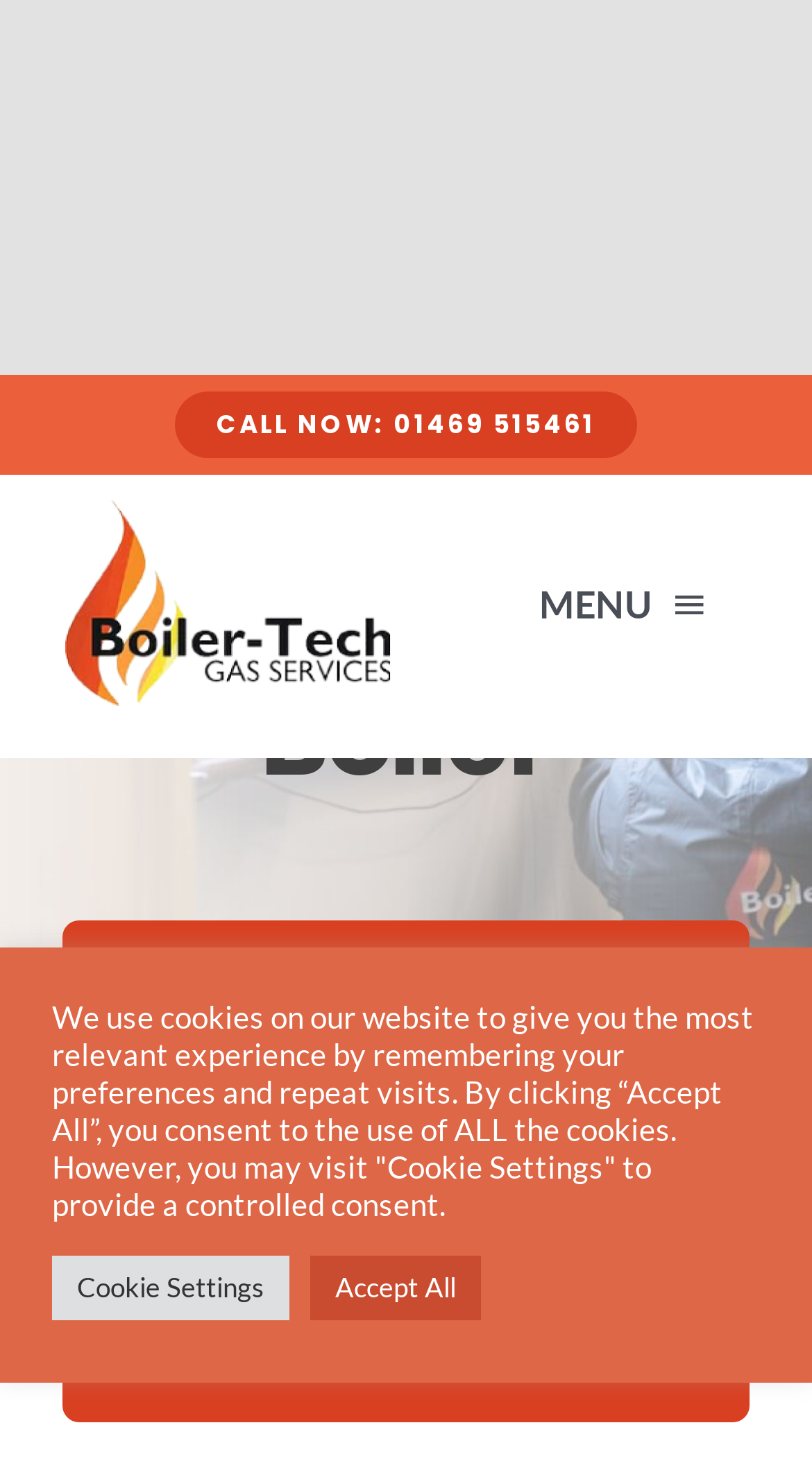Provide a thorough description of this webpage.

The webpage is about signs that indicate the need for a new boiler installation in a home, provided by Boiler-Tech Gas Services. At the top left, there is a logo of Boiler-Tech Gas Services, accompanied by a "CALL NOW" link with a phone number. To the right of the logo, there is a navigation menu button labeled "MENU" with an arrow icon.

Below the logo and navigation menu, there is a prominent heading that reads "Signs You Need A New Boiler". Further down, there is a section dedicated to emergency call-outs, featuring a heading "Emergency Call-out" and a "CALL NOW" link with two phone numbers.

At the bottom of the page, there is a notification about the use of cookies on the website, which provides information about the types of cookies used and offers options to accept all cookies or customize cookie settings through a "Cookie Settings" button. Next to this button, there is an "Accept All" button.

Throughout the page, there are no images other than the Boiler-Tech Gas Services logo. The layout is organized, with clear headings and concise text, making it easy to navigate and find relevant information.